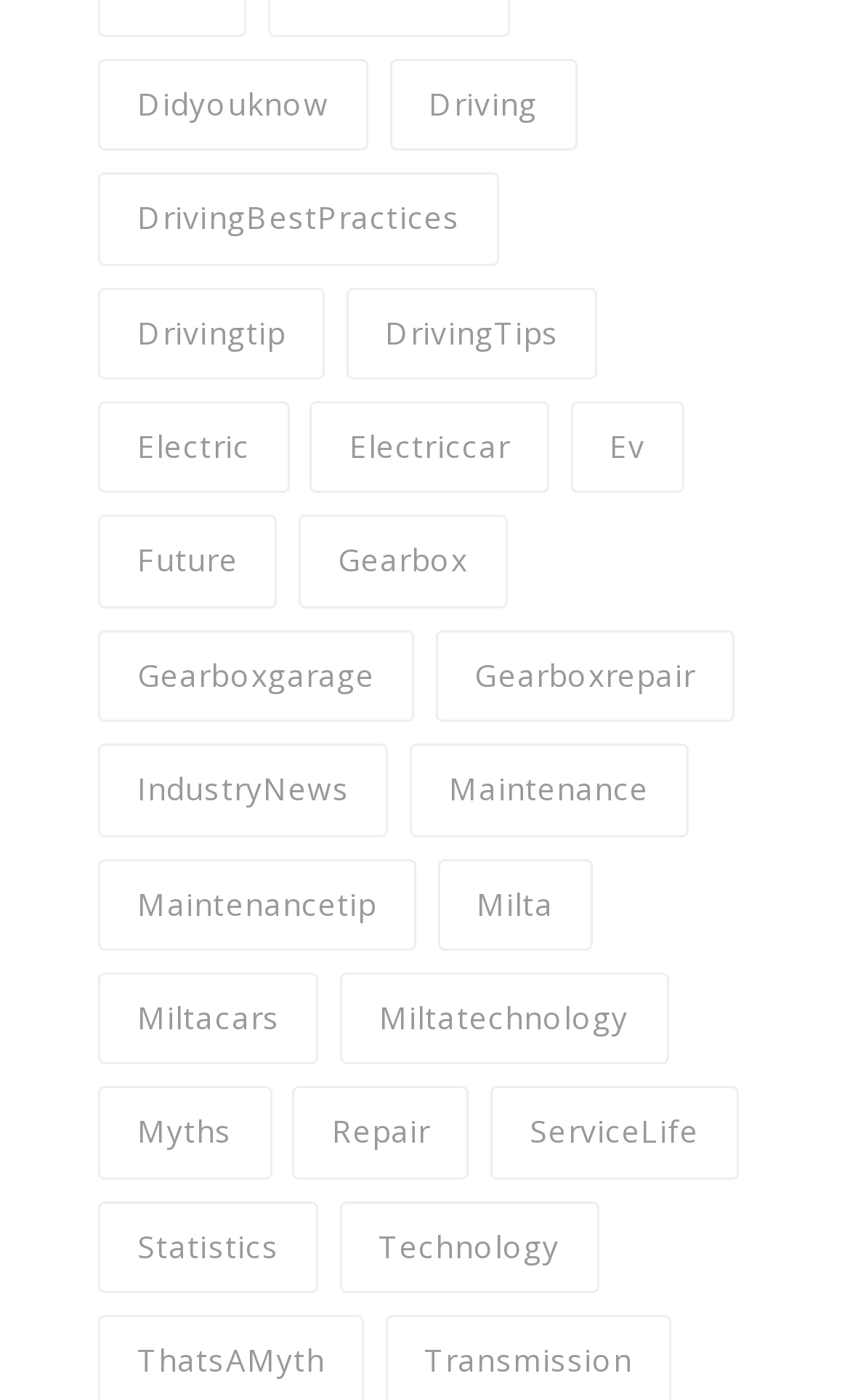Please specify the bounding box coordinates of the clickable region necessary for completing the following instruction: "Go to Well Being Tips". The coordinates must consist of four float numbers between 0 and 1, i.e., [left, top, right, bottom].

None